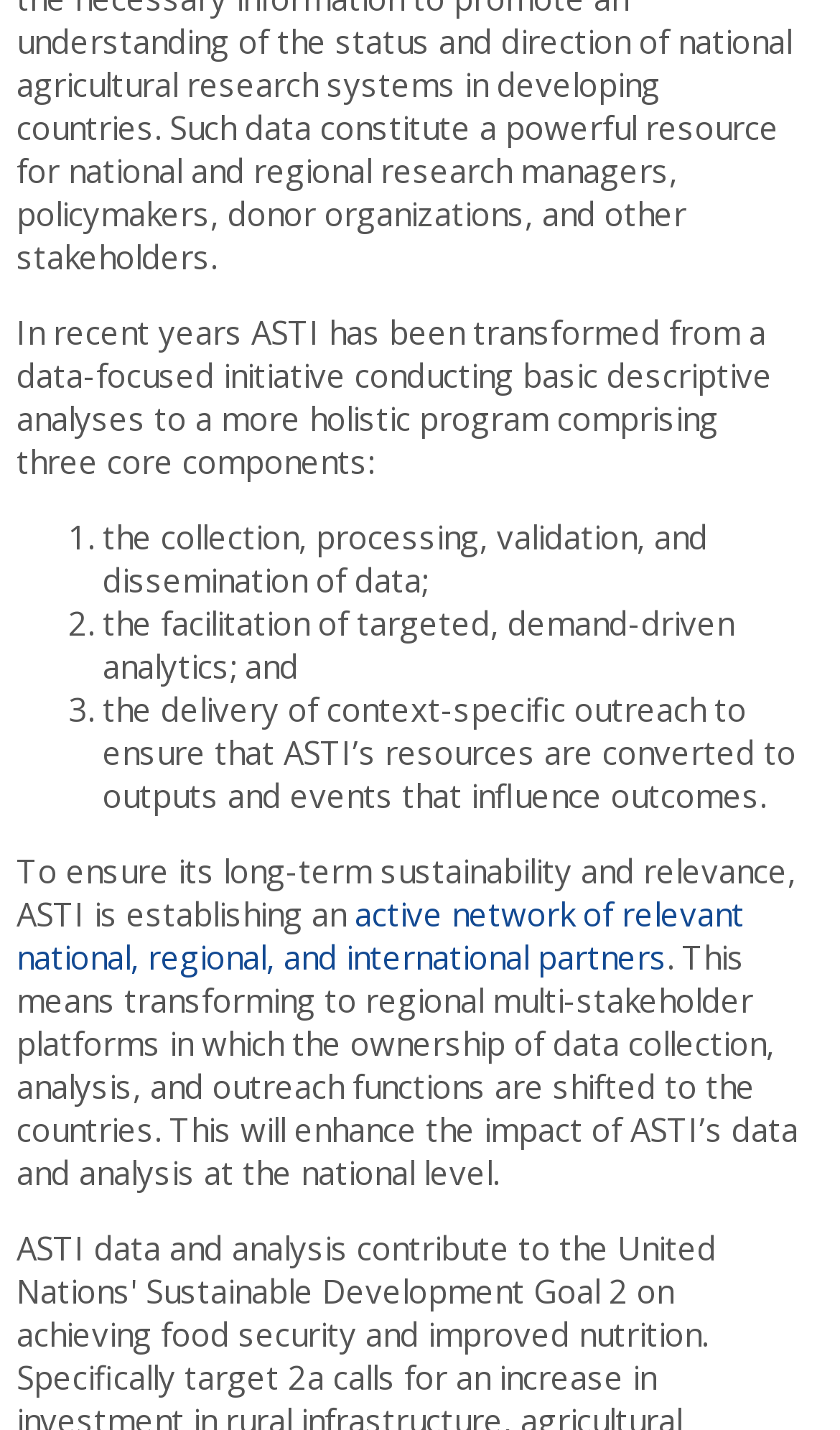What is being transformed into regional multi-stakeholder platforms?
Kindly give a detailed and elaborate answer to the question.

According to the webpage, the ownership of data collection, analysis, and outreach functions are being shifted to the countries by transforming to regional multi-stakeholder platforms.